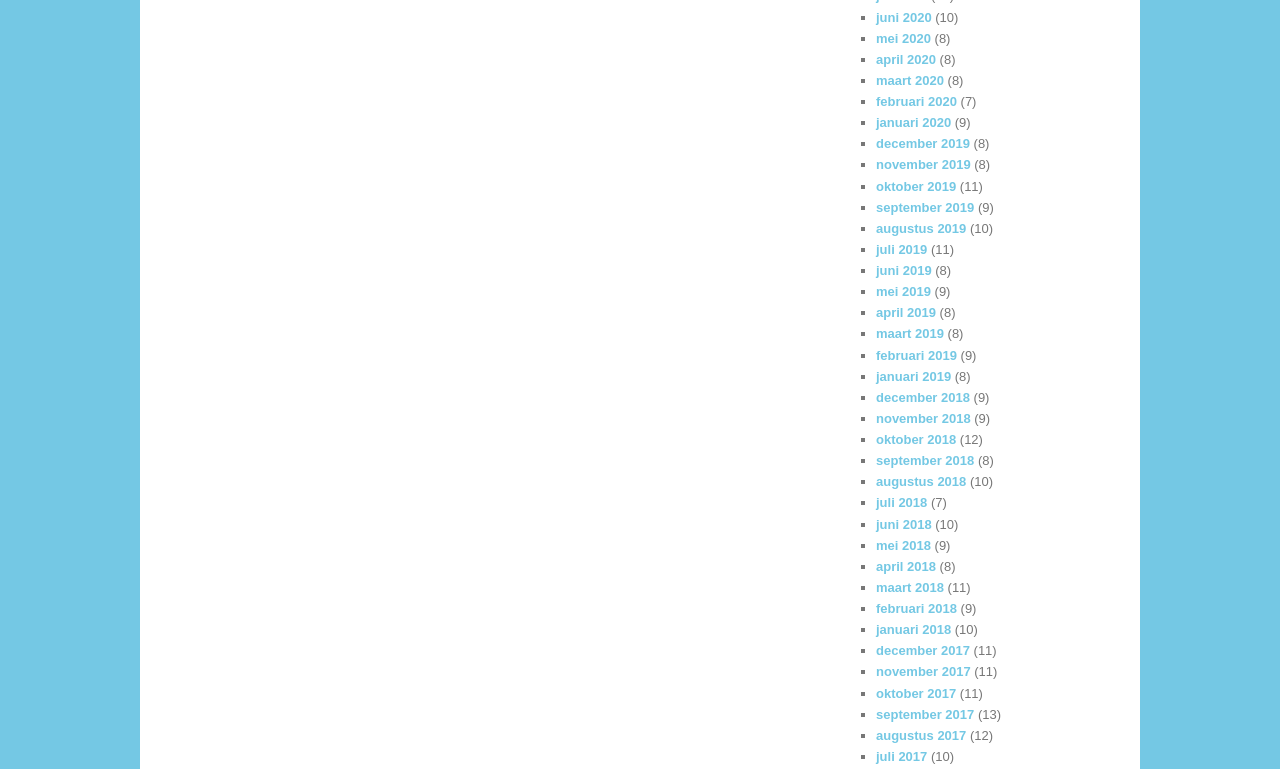Pinpoint the bounding box coordinates of the clickable element to carry out the following instruction: "Contact us via email."

None